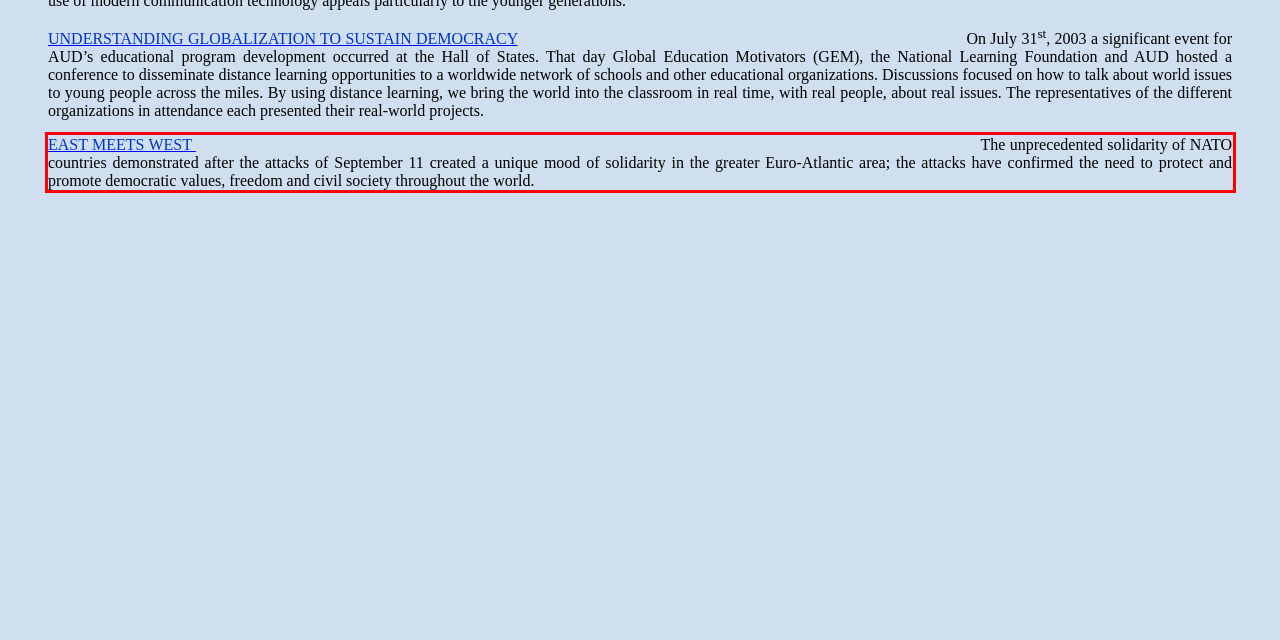You are provided with a screenshot of a webpage featuring a red rectangle bounding box. Extract the text content within this red bounding box using OCR.

EAST MEETS WEST The unprecedented solidarity of NATO countries demonstrated after the attacks of September 11 created a unique mood of solidarity in the greater Euro-Atlantic area; the attacks have confirmed the need to protect and promote democratic values, freedom and civil society throughout the world.